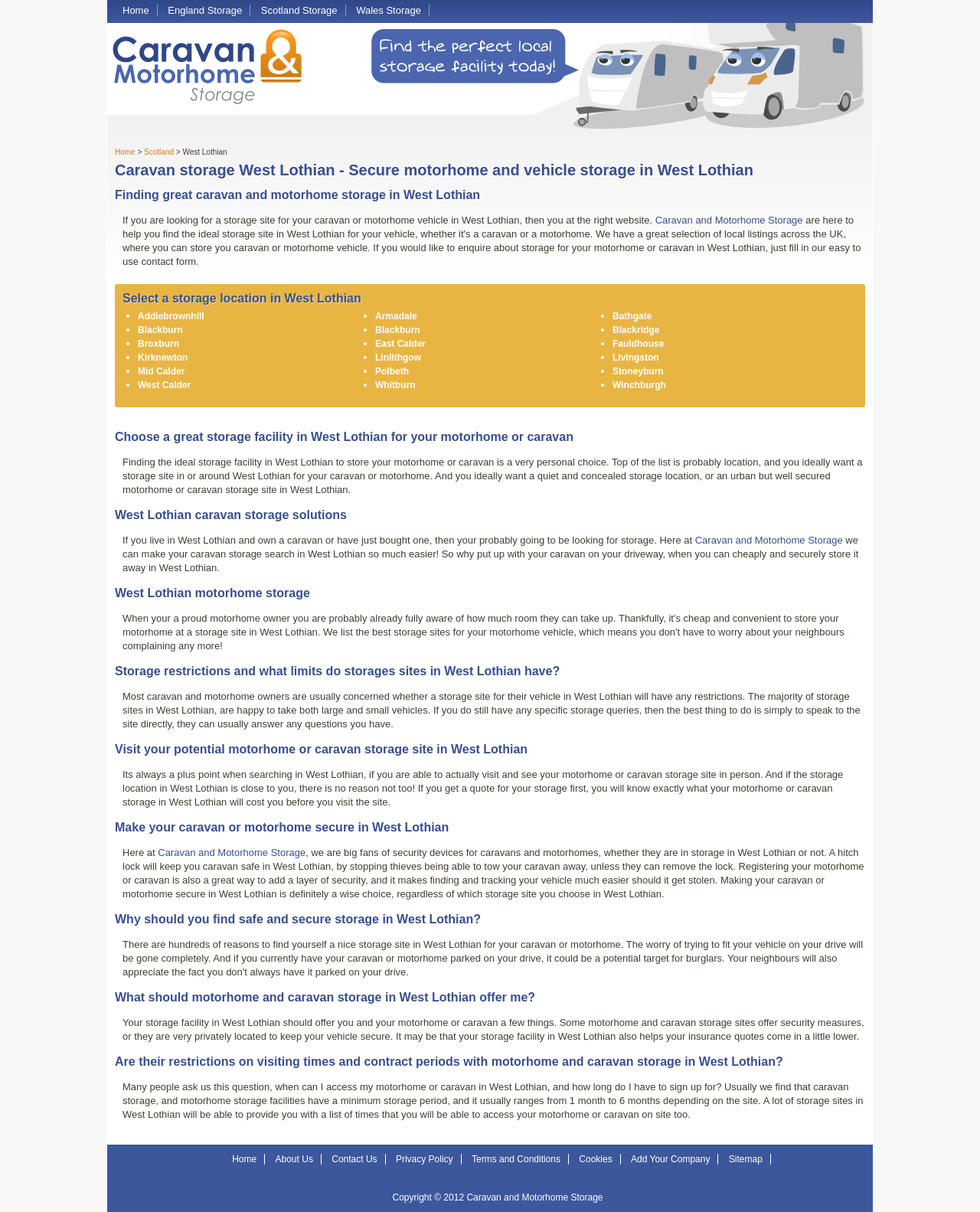Identify the bounding box coordinates of the element to click to follow this instruction: 'Go to the 'Contact Us' page'. Ensure the coordinates are four float values between 0 and 1, provided as [left, top, right, bottom].

[0.338, 0.952, 0.385, 0.961]